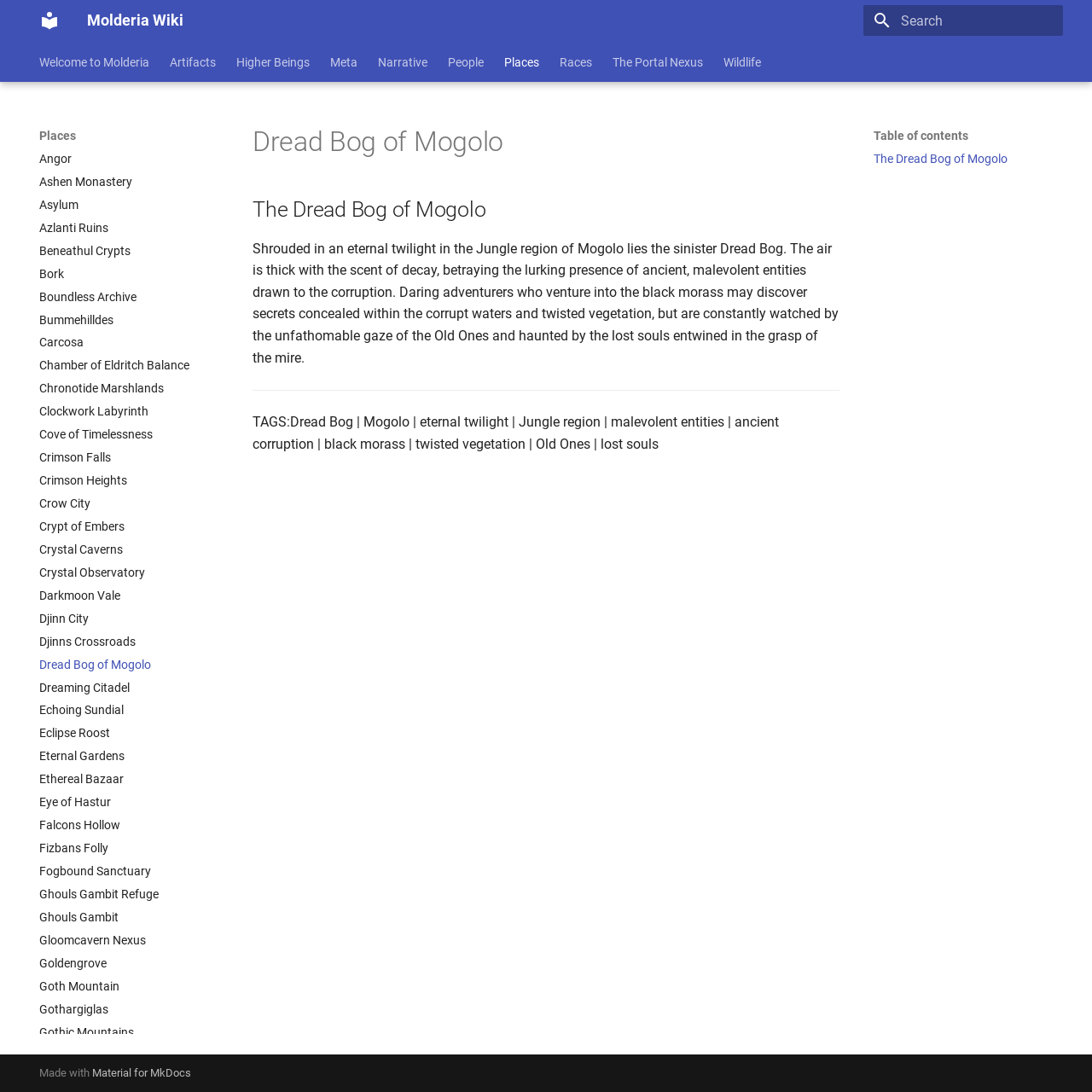Using the information from the screenshot, answer the following question thoroughly:
What is the theme of the article?

The theme of the article can be inferred from the description of the Dread Bog of Mogolo, which mentions 'eternal twilight', 'malevolent entities', and 'corruption'.